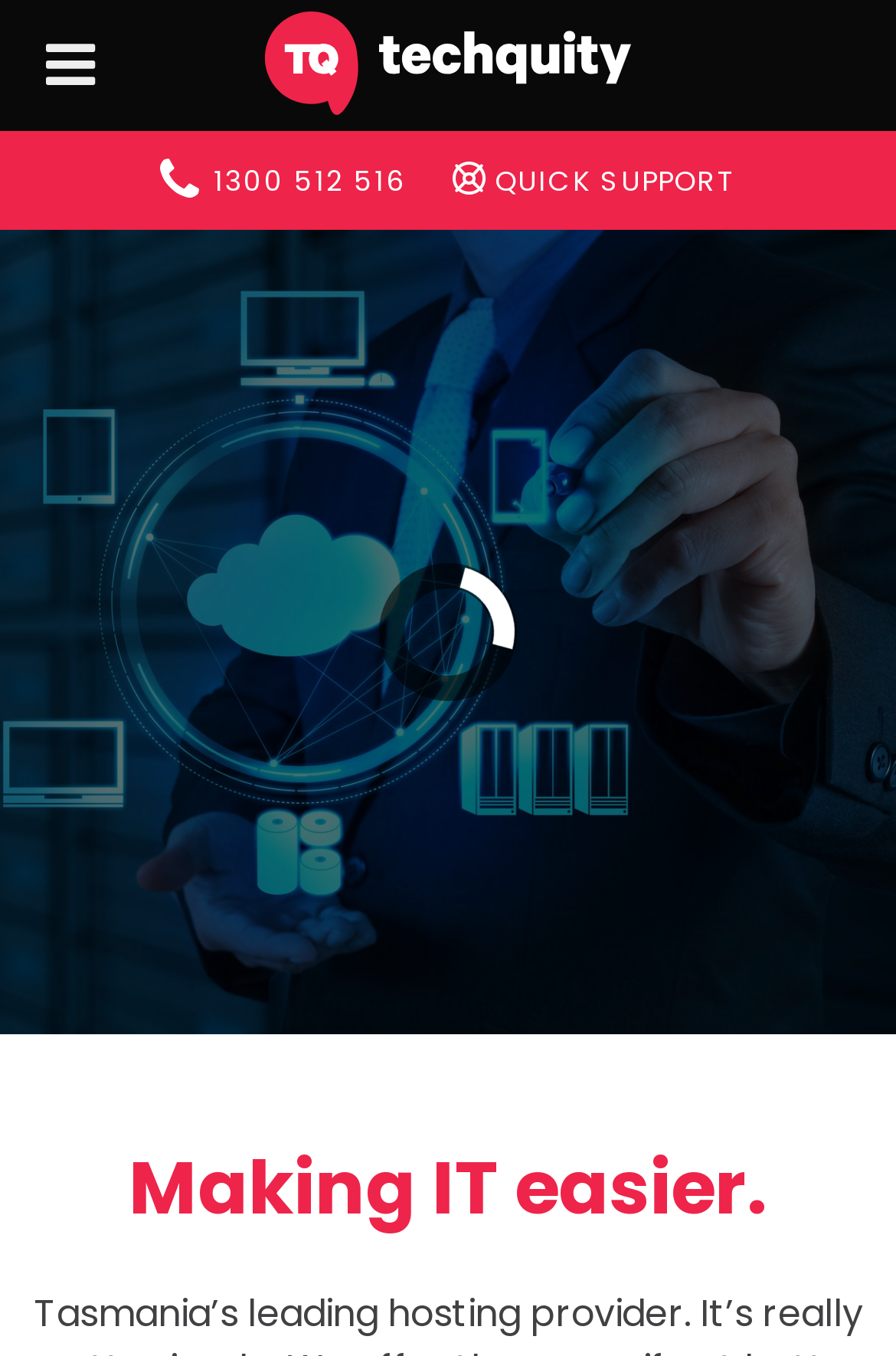What is the main slogan of the company?
Look at the image and respond with a one-word or short-phrase answer.

Making IT easier